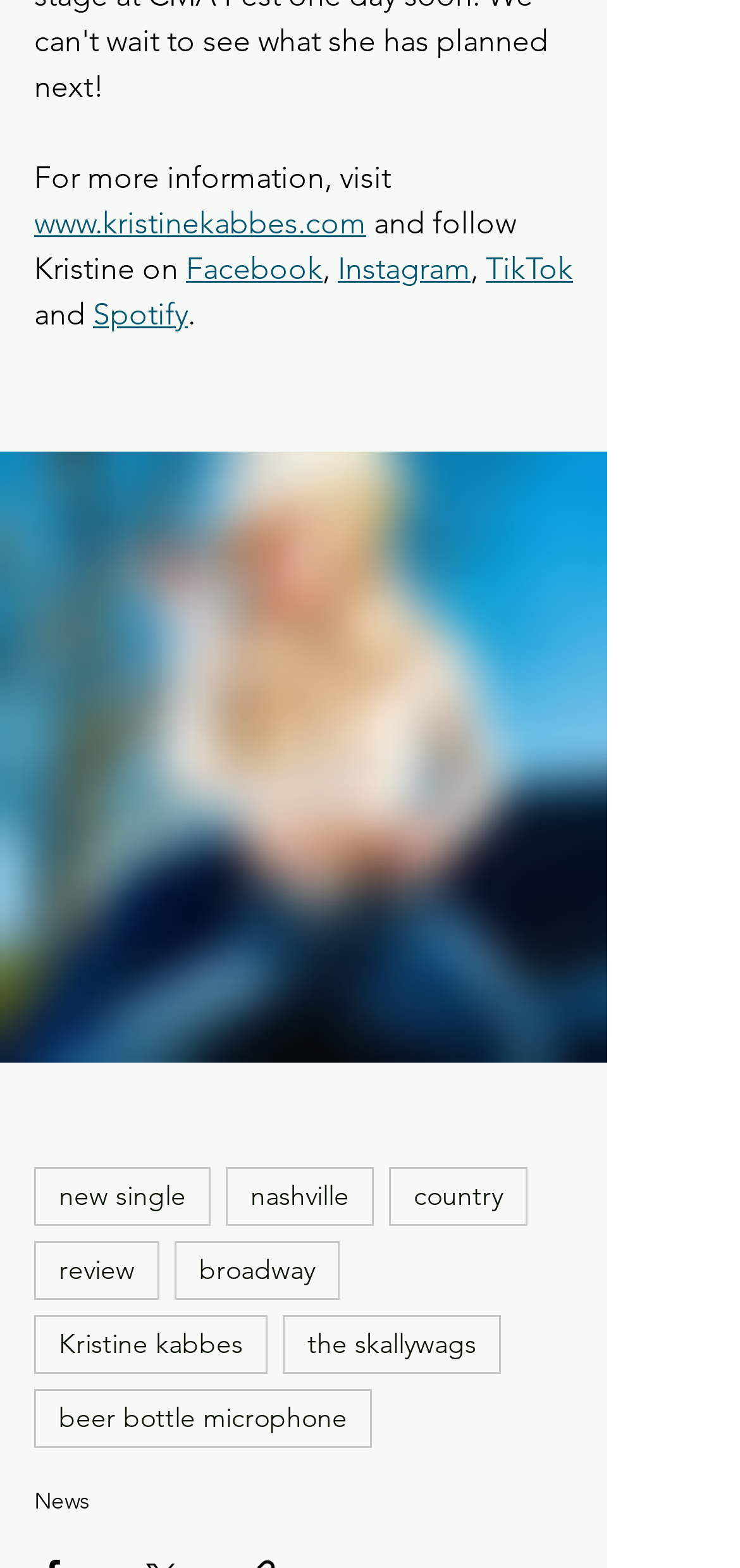Please specify the bounding box coordinates of the clickable region to carry out the following instruction: "follow Kristine on Facebook". The coordinates should be four float numbers between 0 and 1, in the format [left, top, right, bottom].

[0.251, 0.159, 0.436, 0.182]